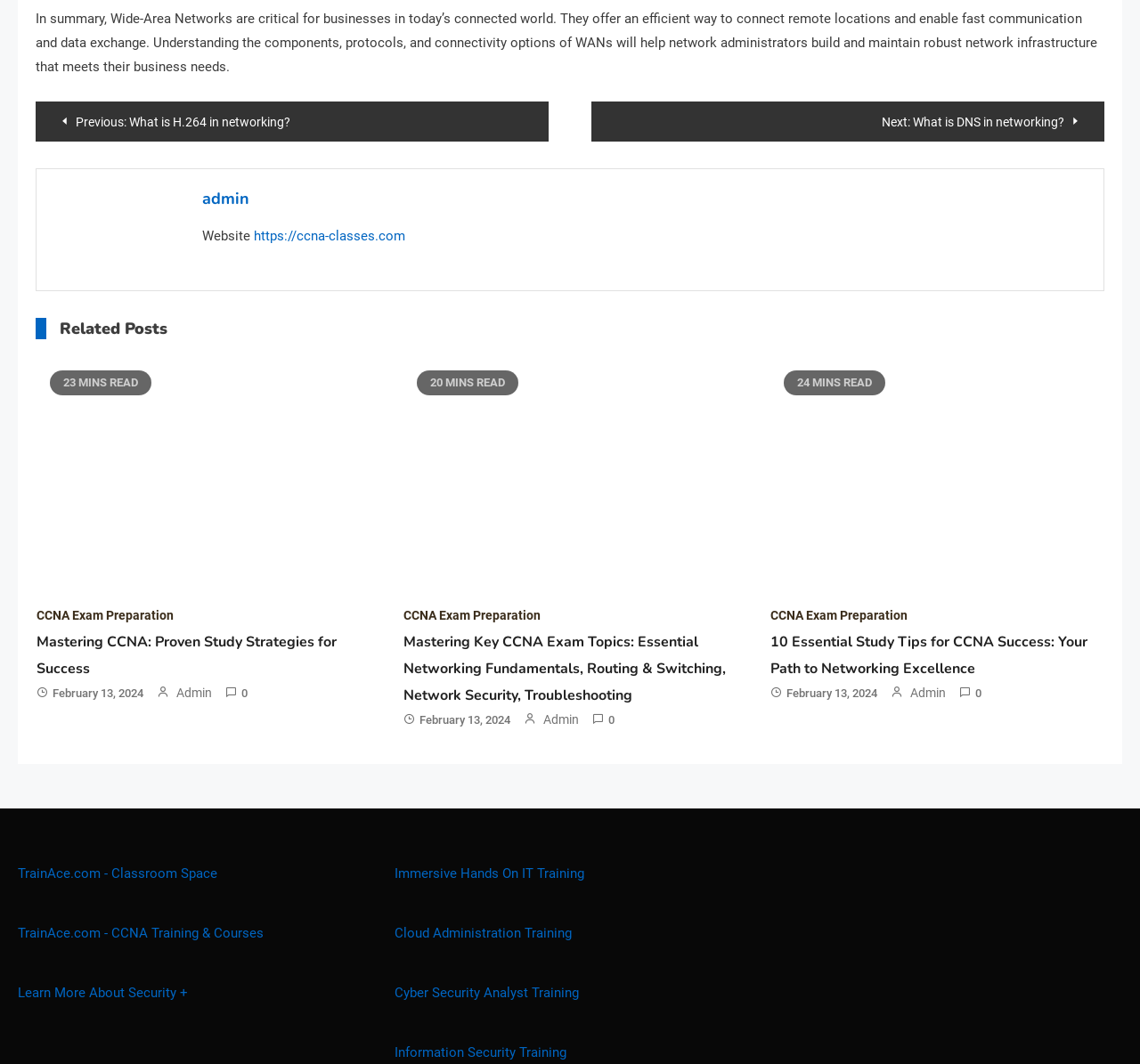Specify the bounding box coordinates of the area to click in order to execute this command: 'go to home page'. The coordinates should consist of four float numbers ranging from 0 to 1, and should be formatted as [left, top, right, bottom].

None